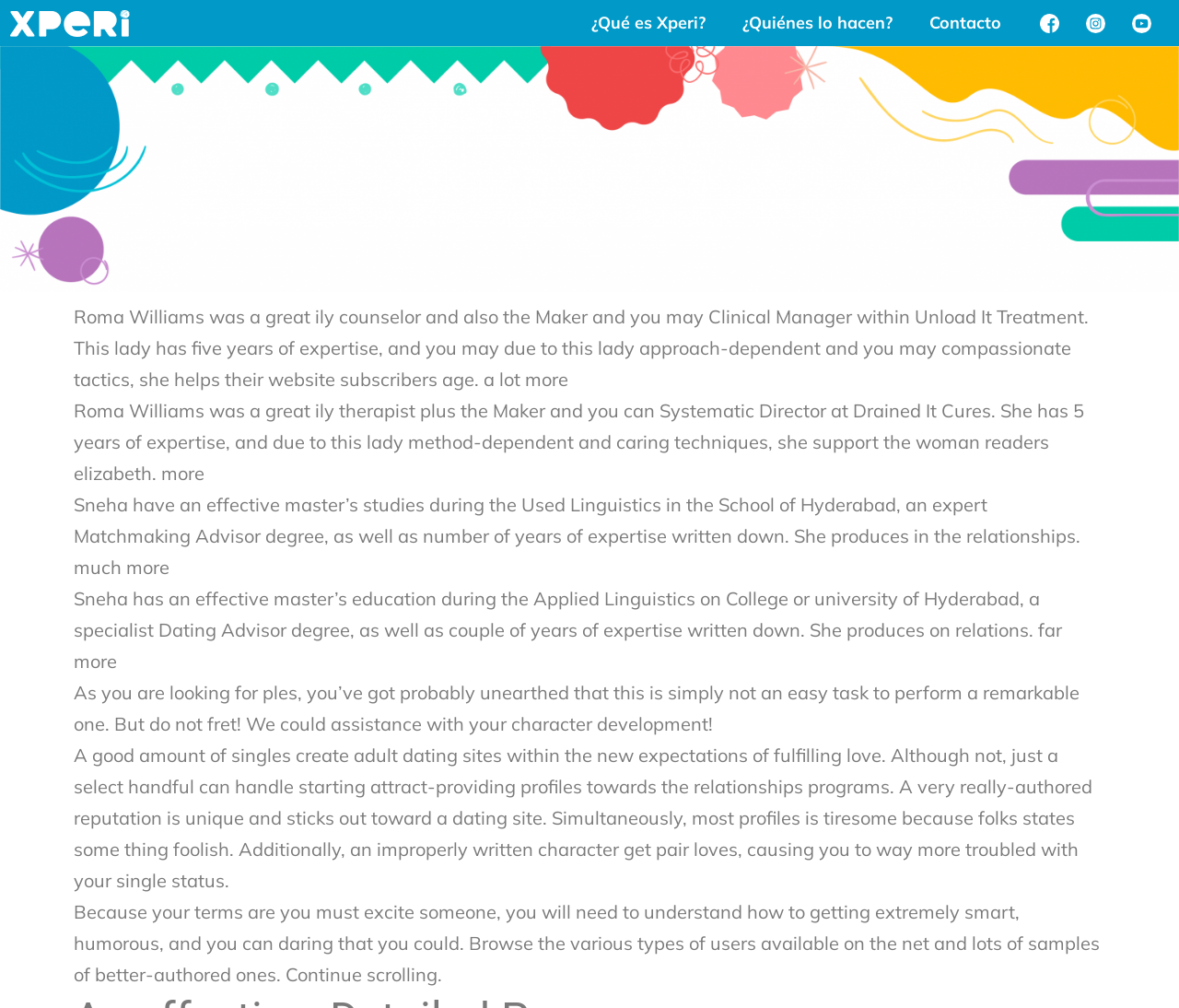Analyze the image and answer the question with as much detail as possible: 
How many years of experience does Roma Williams have?

According to the static text elements with IDs 90 and 91, Roma Williams has 5 years of experience as a family therapist.